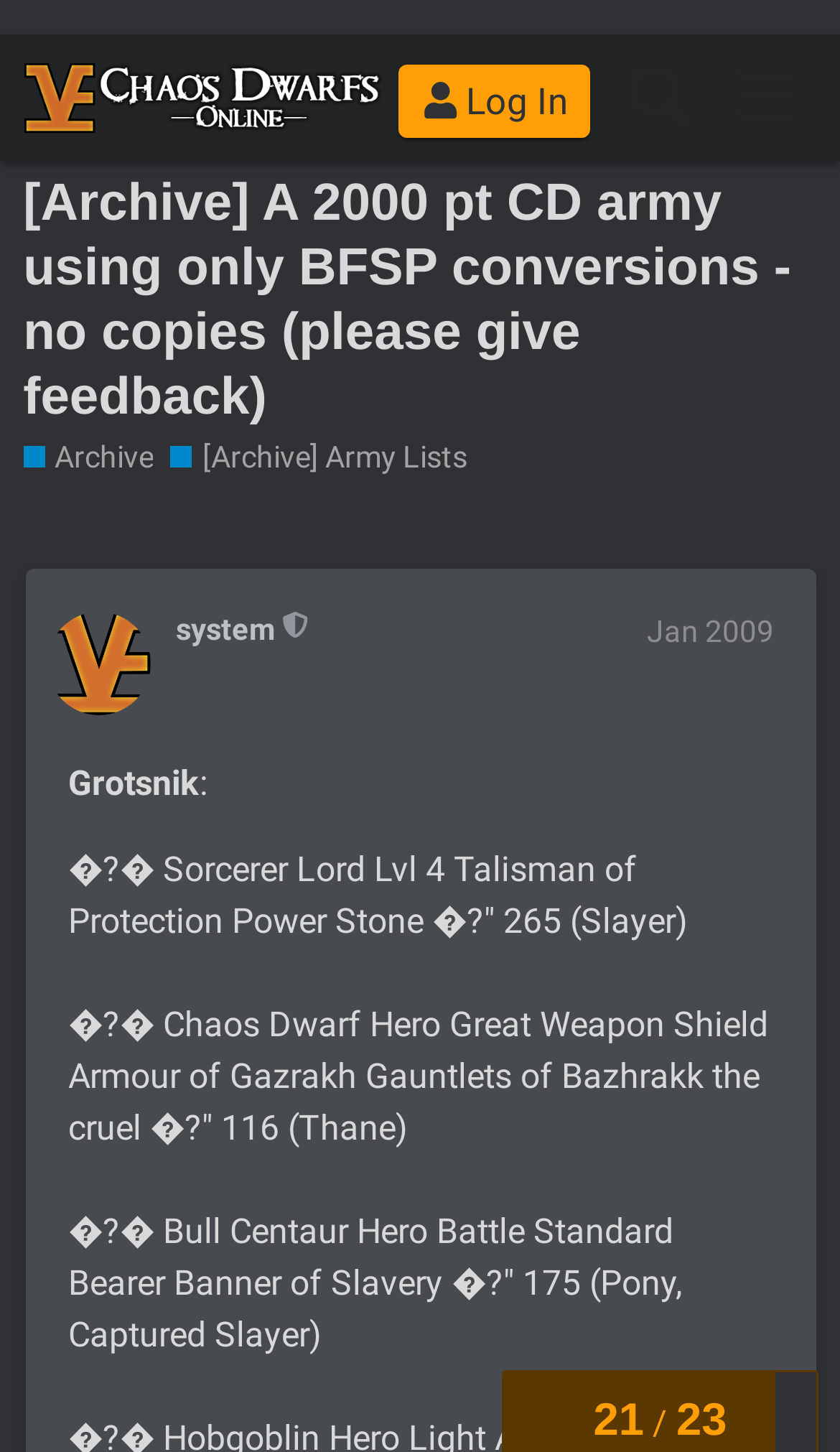What is the topic progress of this army list?
Please provide a single word or phrase as the answer based on the screenshot.

1/23